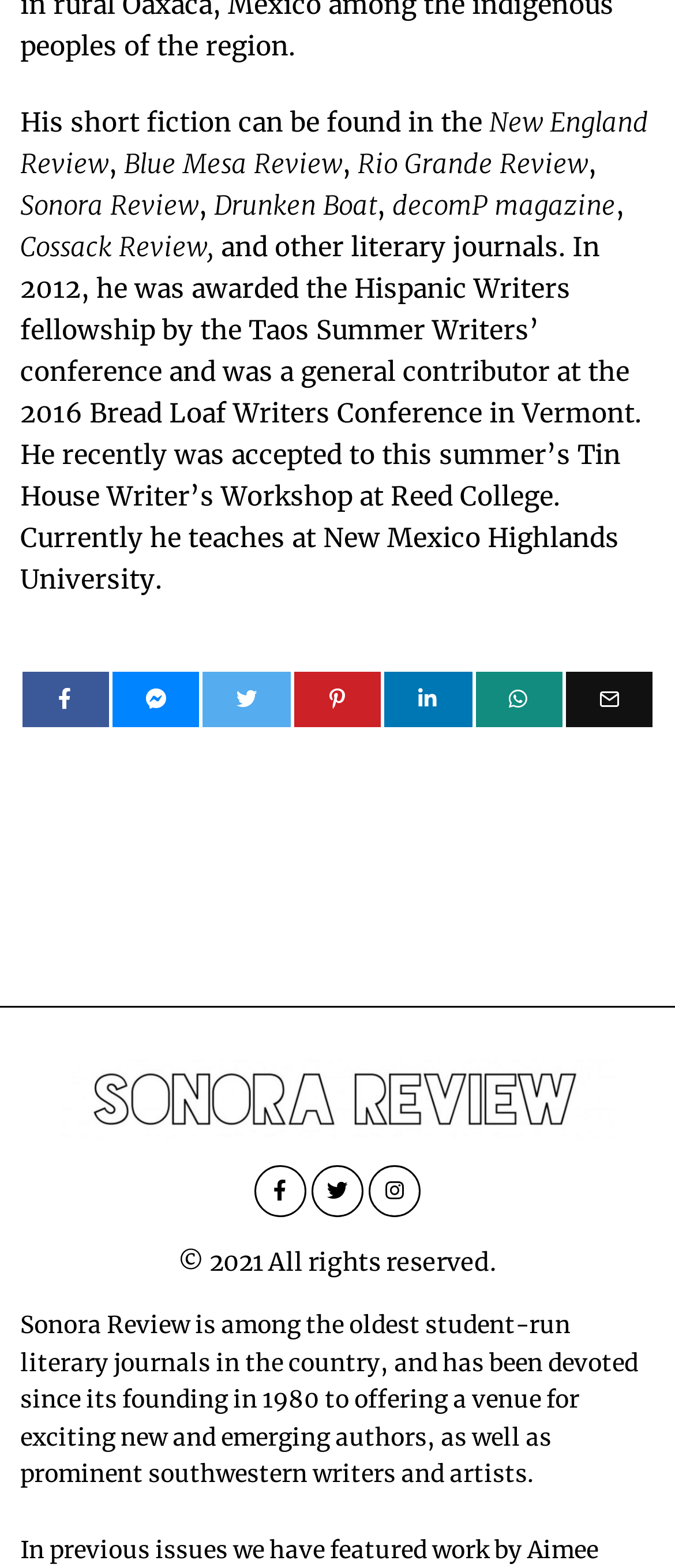Bounding box coordinates are to be given in the format (top-left x, top-left y, bottom-right x, bottom-right y). All values must be floating point numbers between 0 and 1. Provide the bounding box coordinate for the UI element described as: title="Facebook"

[0.377, 0.743, 0.454, 0.776]